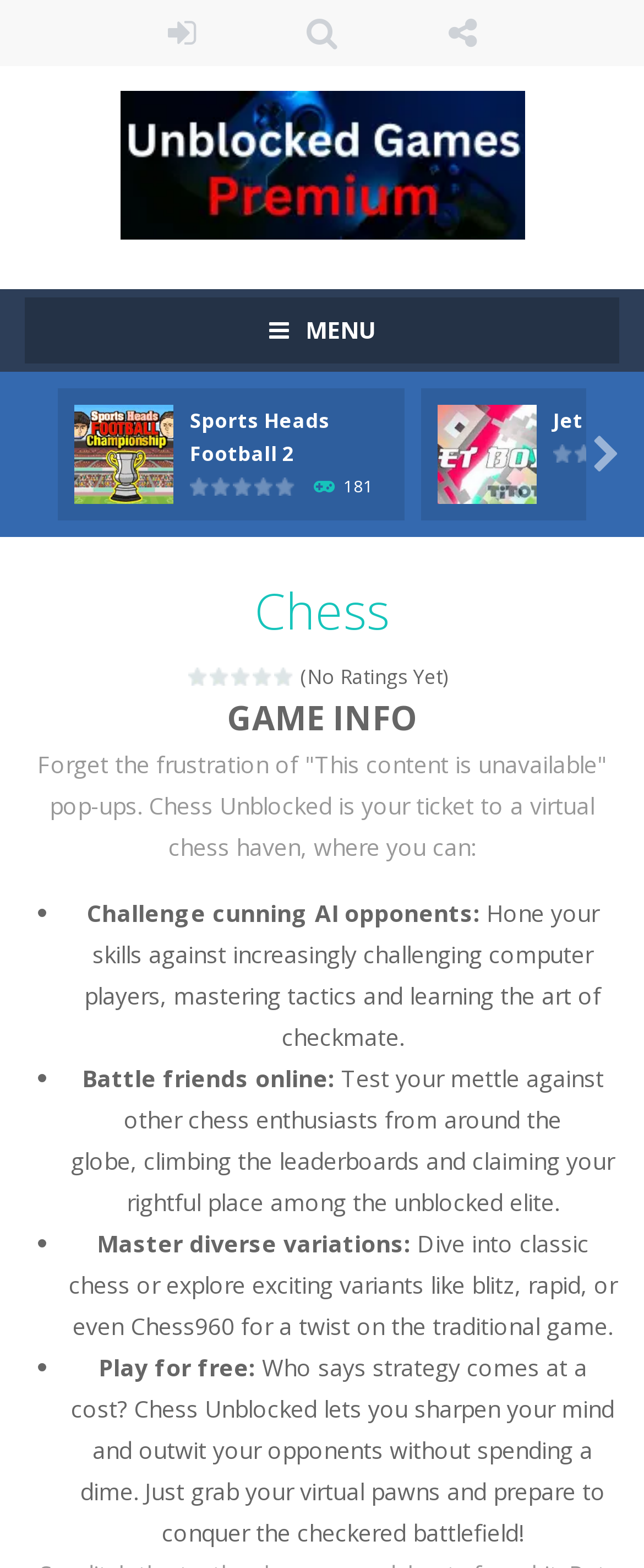Find the bounding box coordinates of the element to click in order to complete this instruction: "Follow Unblocked Games Premium on social media". The bounding box coordinates must be four float numbers between 0 and 1, denoted as [left, top, right, bottom].

[0.622, 0.0, 0.814, 0.042]